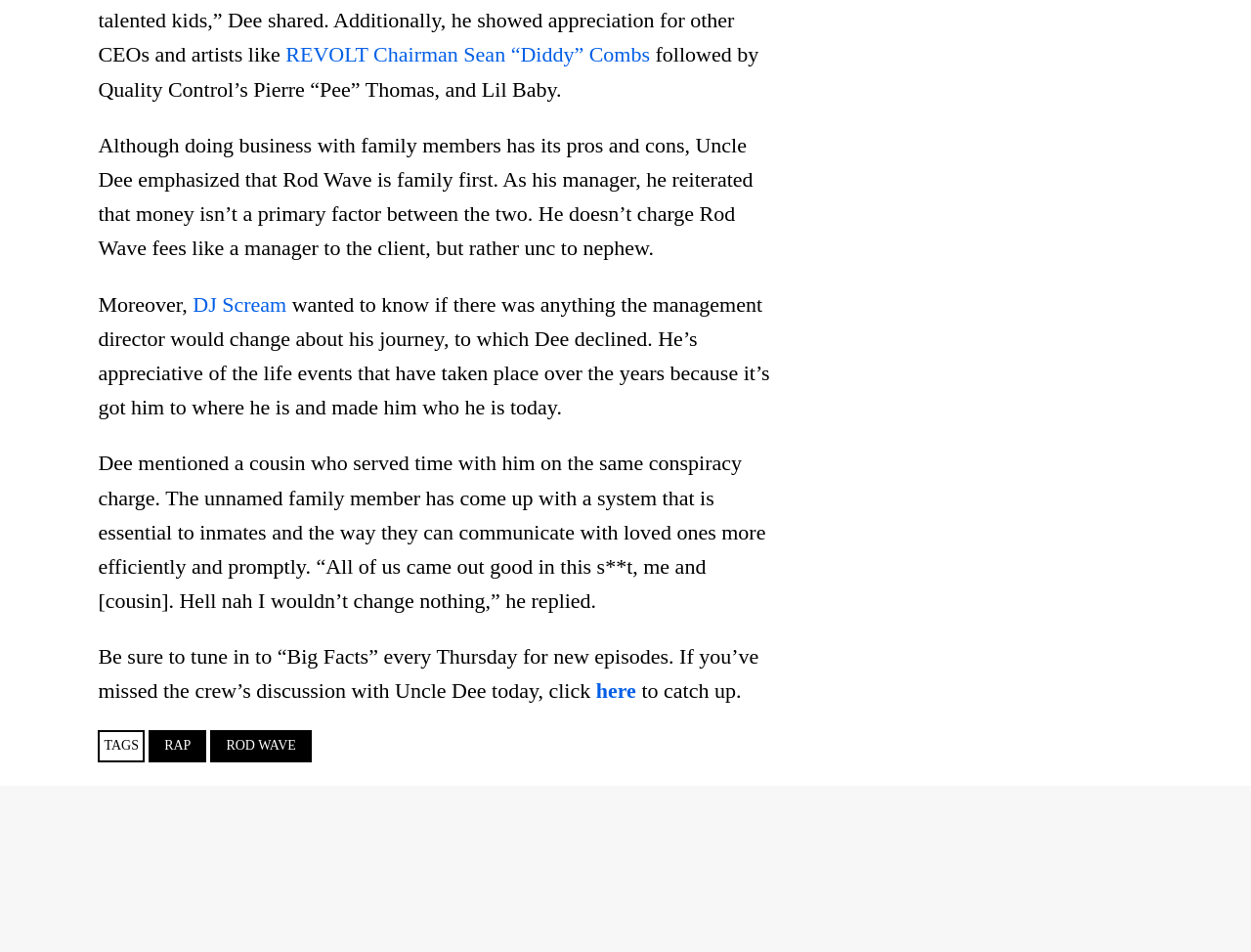Who is the cousin of Uncle Dee?
Answer briefly with a single word or phrase based on the image.

Unnamed